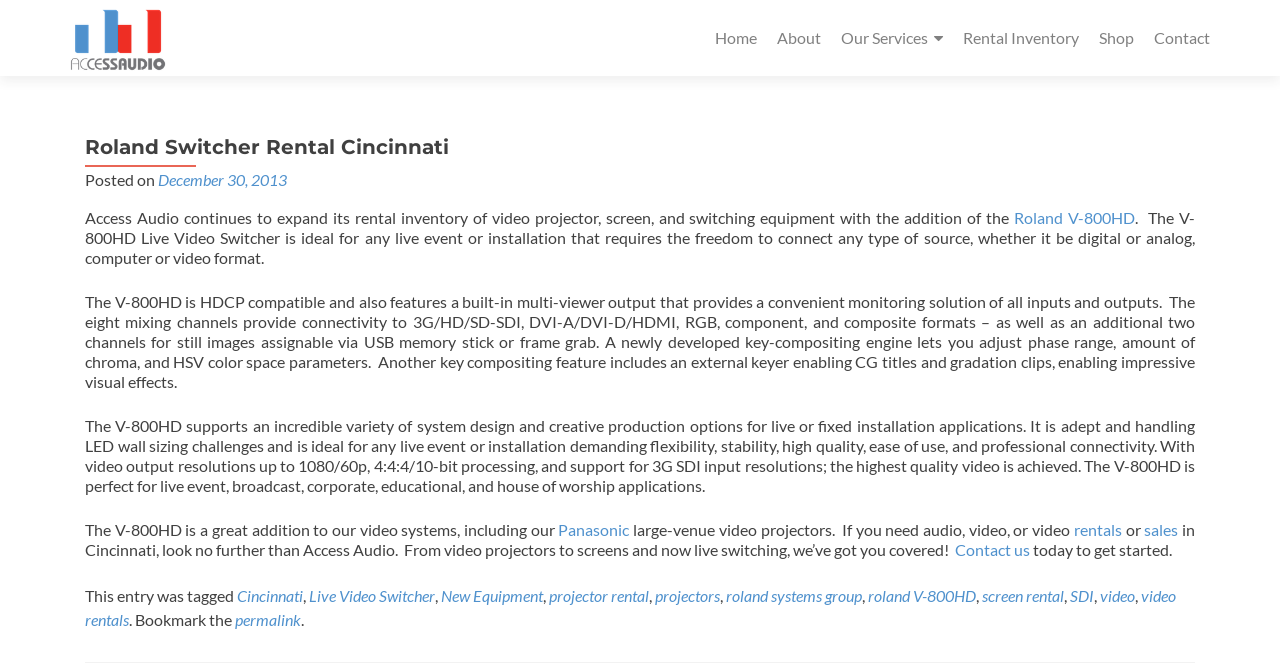Please identify the bounding box coordinates of the region to click in order to complete the task: "Click on 'Rental Inventory'". The coordinates must be four float numbers between 0 and 1, specified as [left, top, right, bottom].

[0.752, 0.03, 0.843, 0.083]